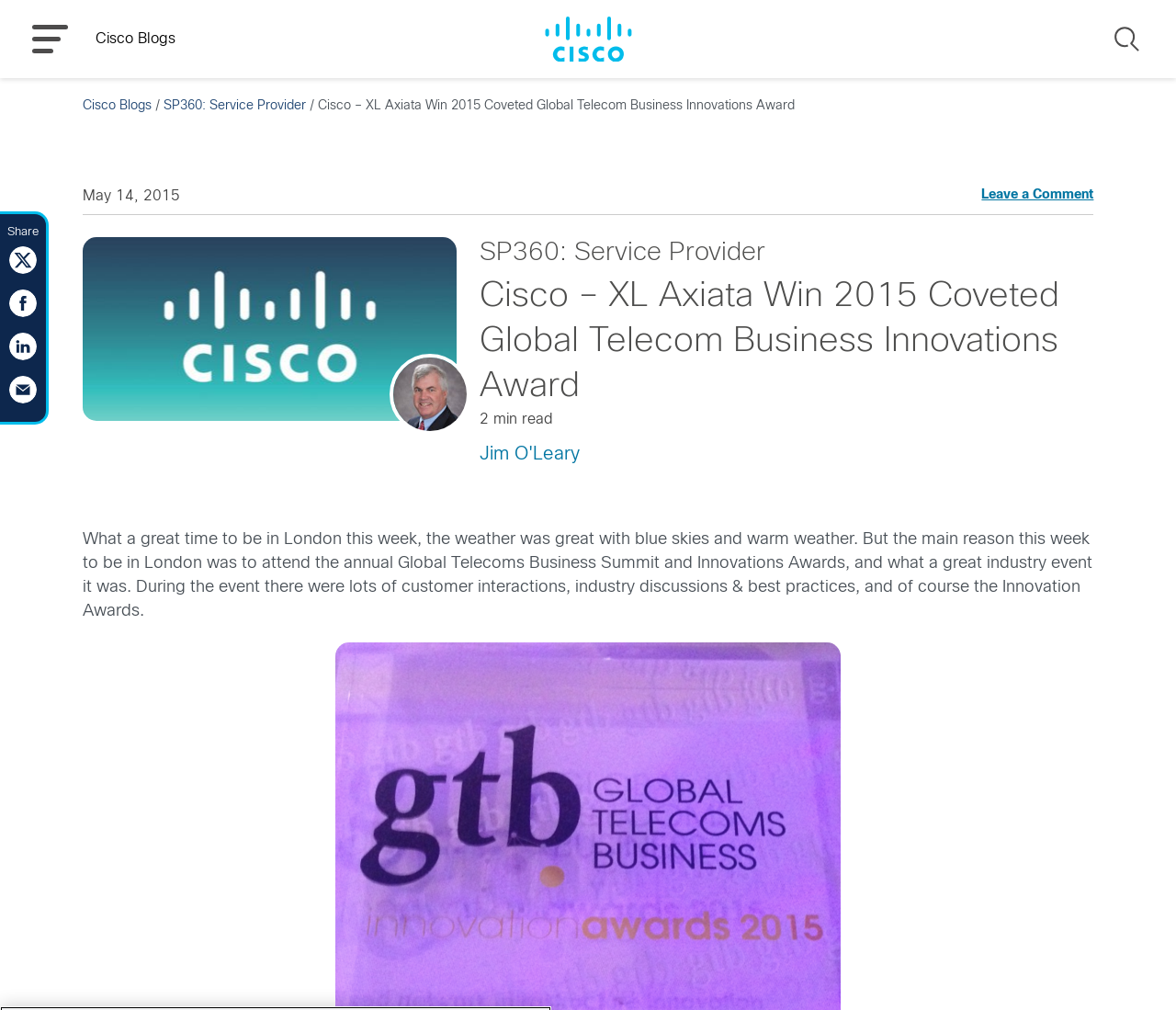What is the name of the blog?
Use the information from the screenshot to give a comprehensive response to the question.

The name of the blog can be found in the top-left corner of the webpage, where it says 'Cisco – XL Axiata Win 2015 Coveted Global Telecom Business Innovations Award - Cisco Blogs'. The 'Cisco Blogs' part is the name of the blog.